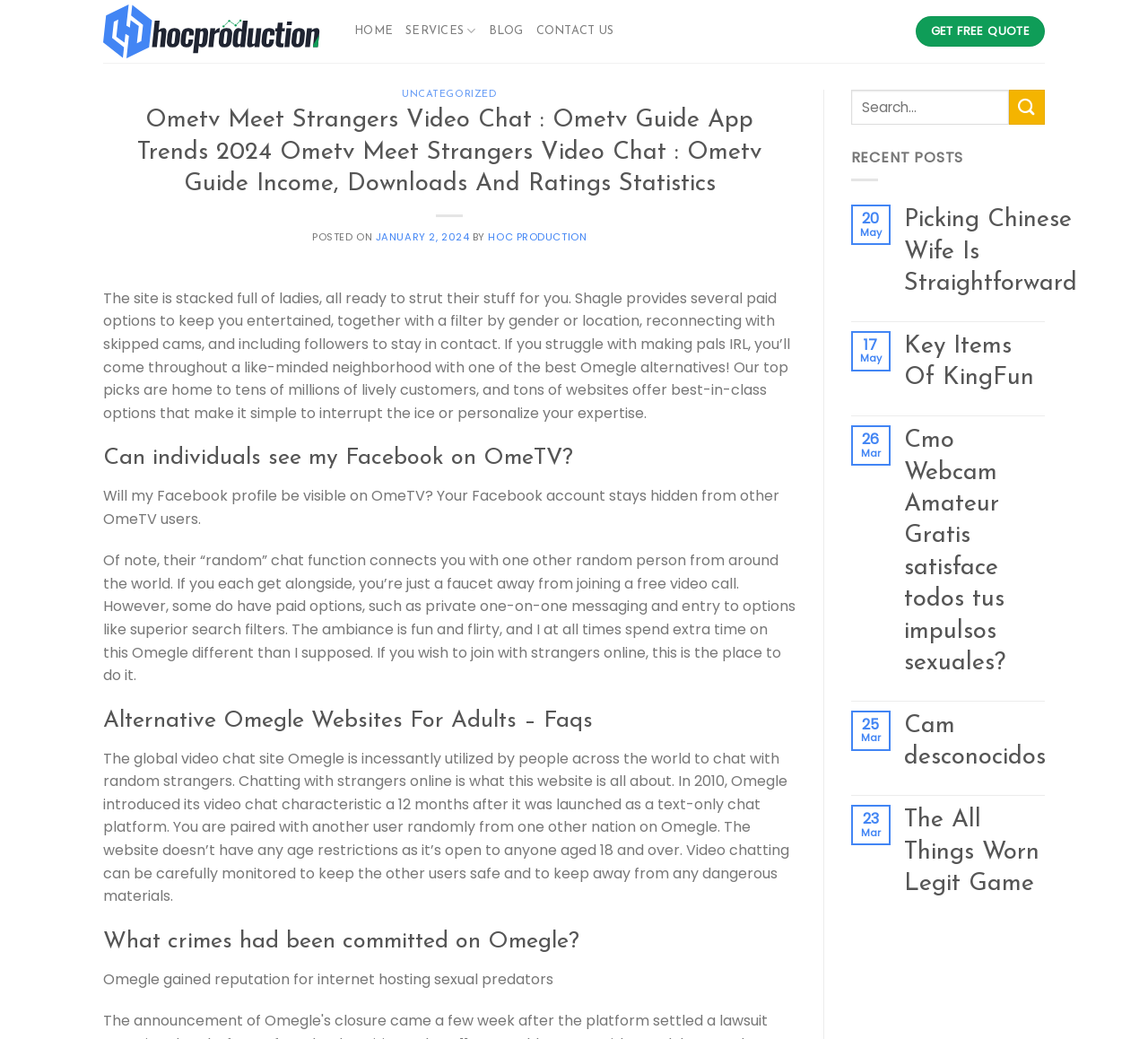Please locate the bounding box coordinates of the element that should be clicked to complete the given instruction: "Check the 'RECENT POSTS'".

[0.741, 0.142, 0.839, 0.162]